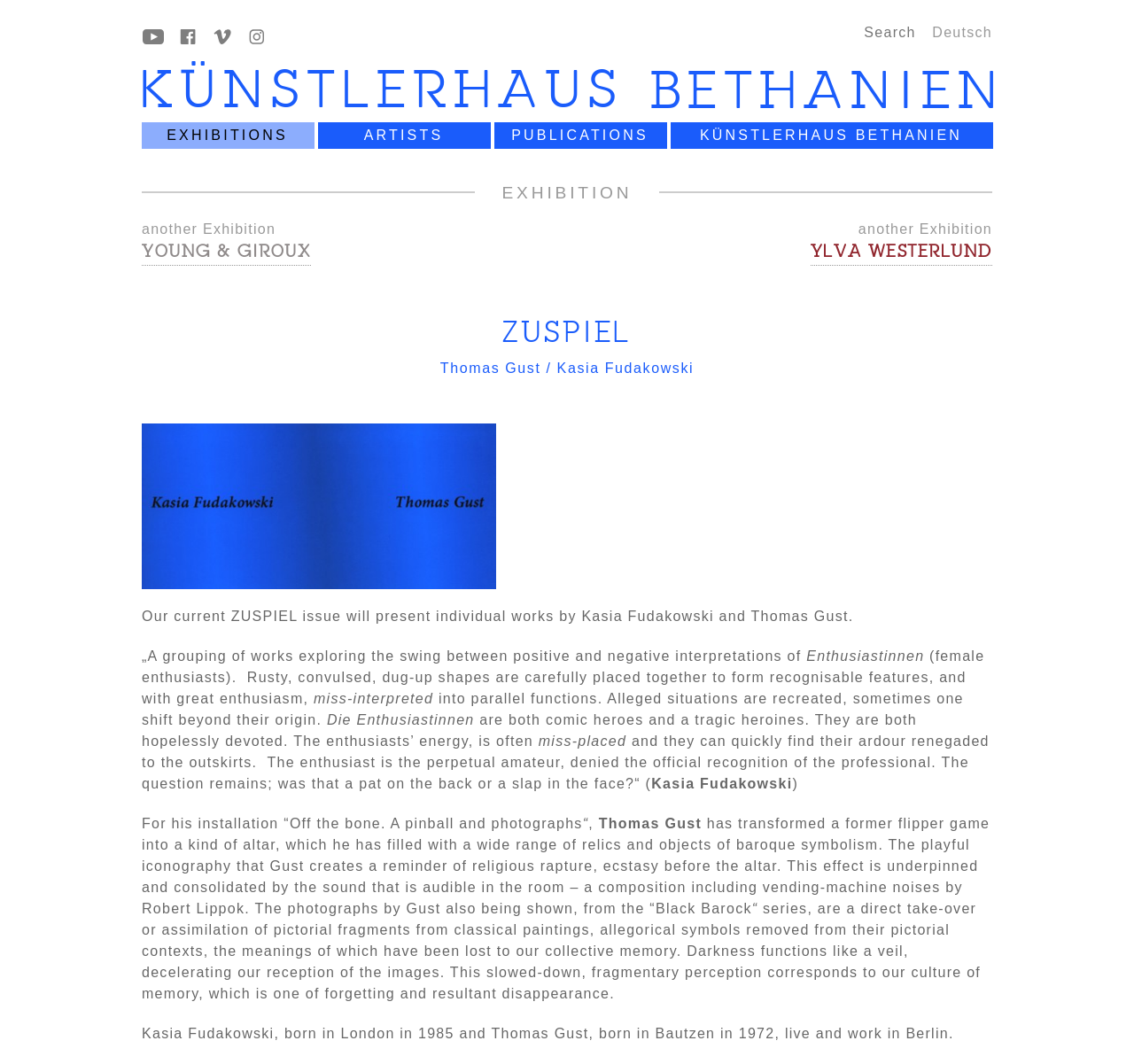What is the name of the series of photographs by Thomas Gust?
Please provide a comprehensive answer based on the details in the screenshot.

I found the answer by reading the text that describes Thomas Gust's photographs, which are part of the 'Black Barock' series.